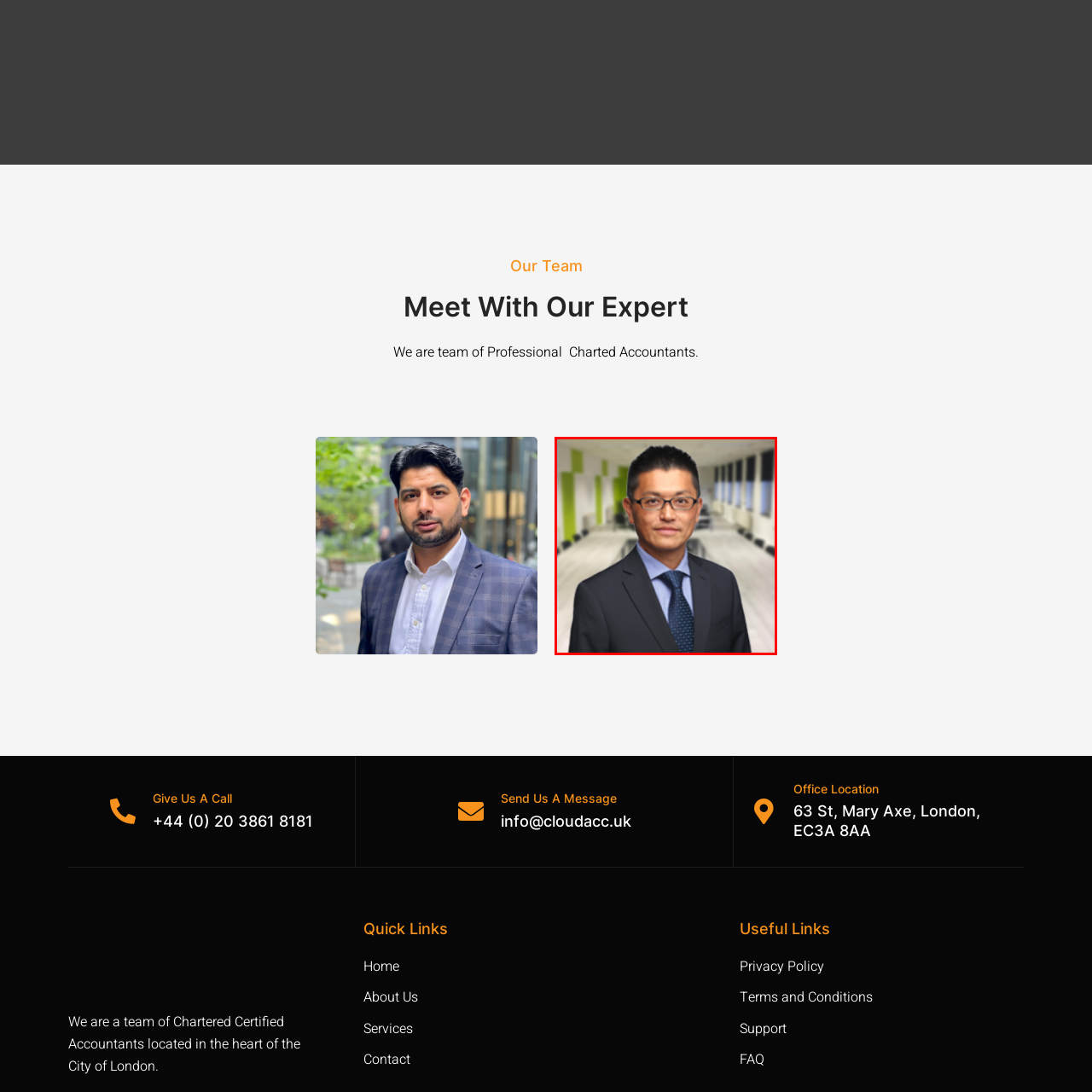Describe in detail the contents of the image highlighted within the red box.

The image features a professional-looking individual dressed in a dark suit and a light blue shirt, complemented by a patterned tie. This person, exuding confidence and approachability, stands against a background that suggests a modern office environment with smooth flooring and bright, natural lighting. The setting, characterized by its clean lines and green accents on the walls, conveys a sense of professionalism and a forward-thinking approach, aligning with the theme of the team being showcased, which consists of Chartered Accountants. This portrayal invites viewers to connect with the expertise and dedication of the team.